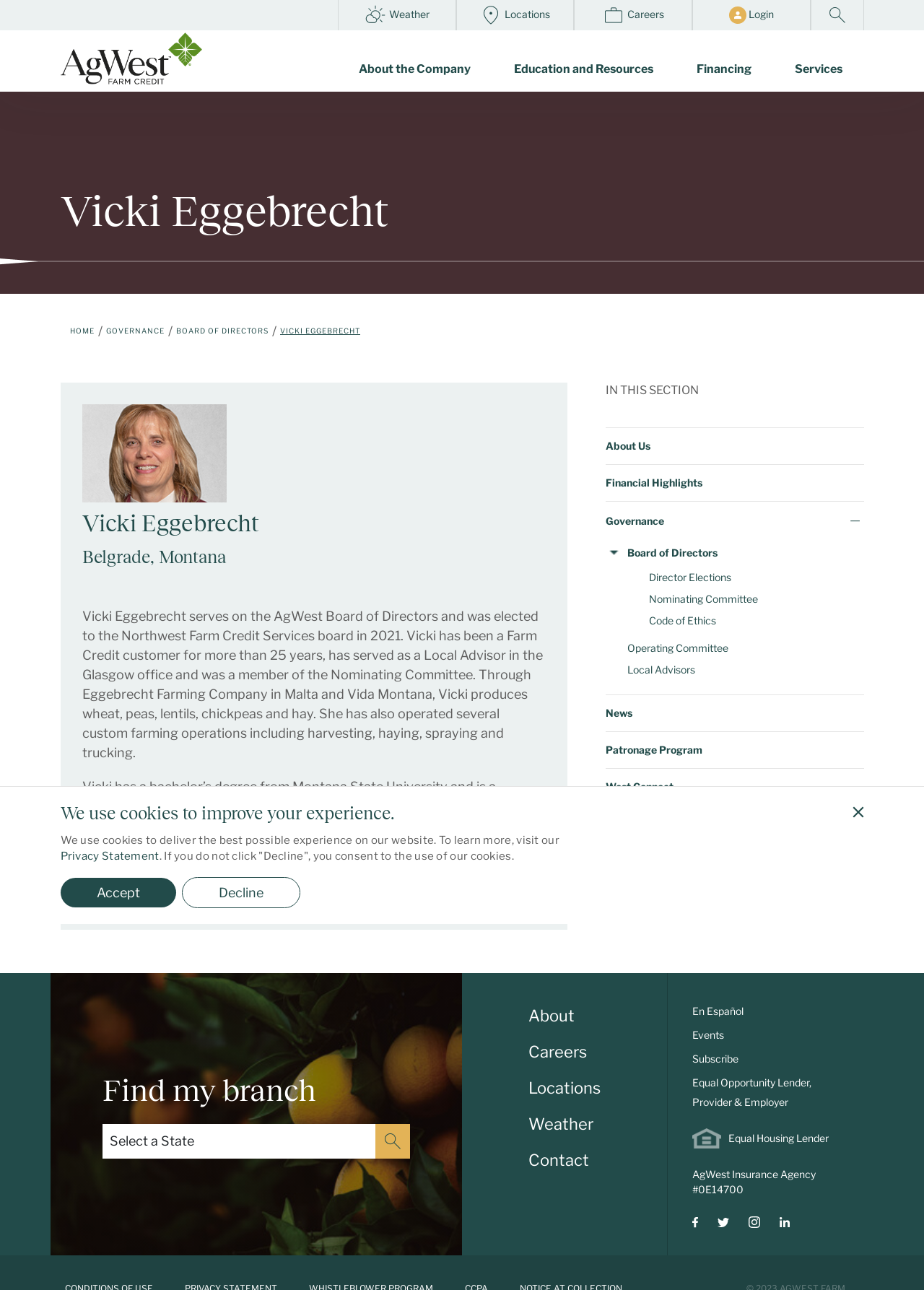How many custom farming operations does Vicki Eggebrecht operate?
Please look at the screenshot and answer in one word or a short phrase.

Several